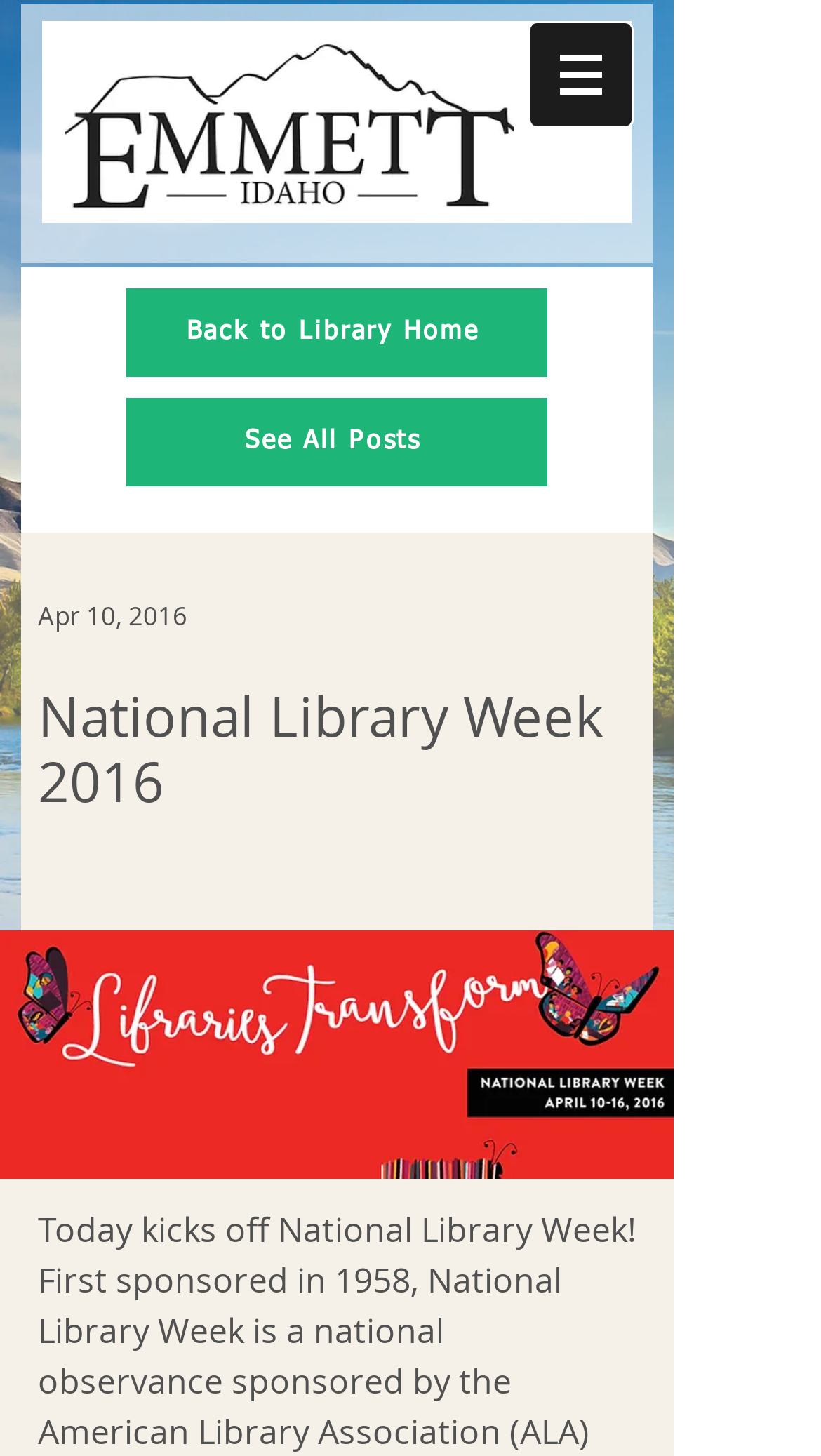Is the menu expanded in the navigation section?
Refer to the image and provide a one-word or short phrase answer.

No